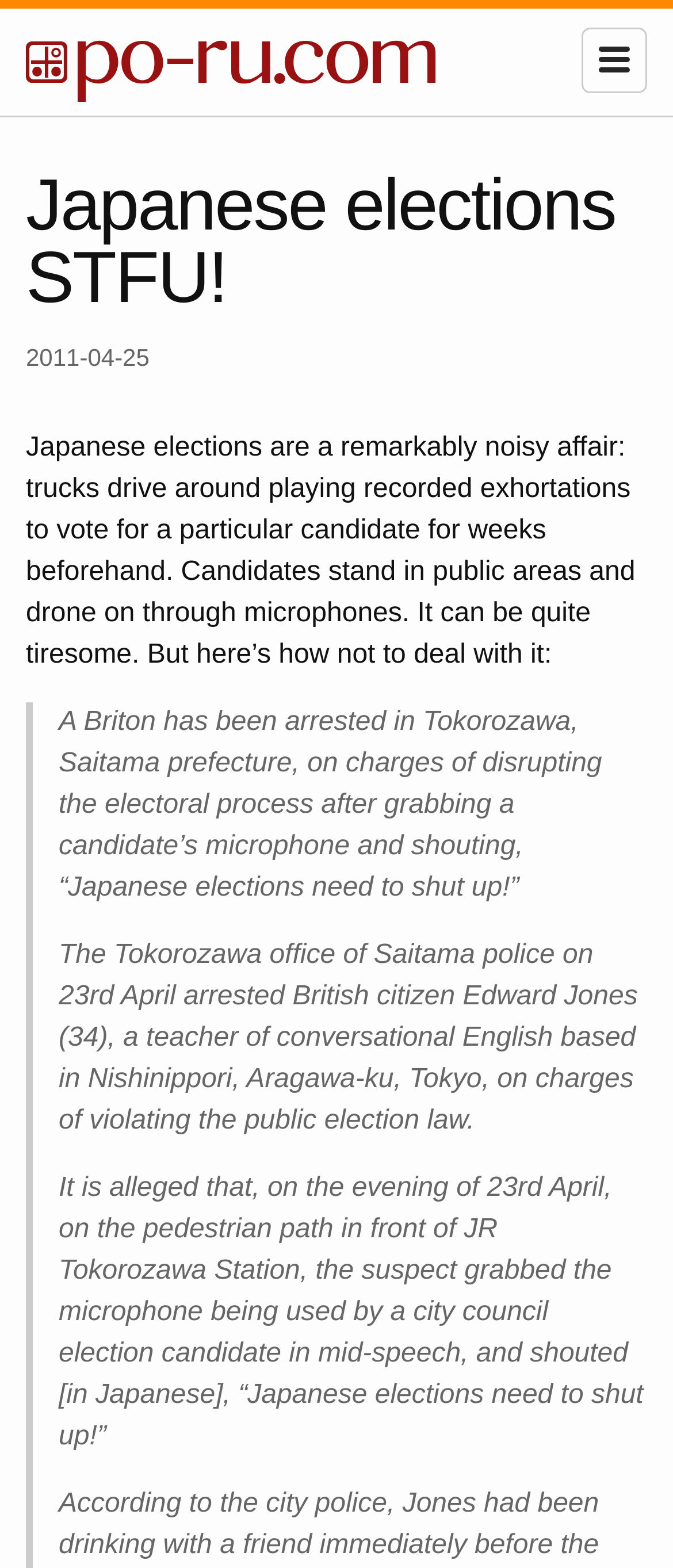Please find and generate the text of the main header of the webpage.

Japanese elections STFU!